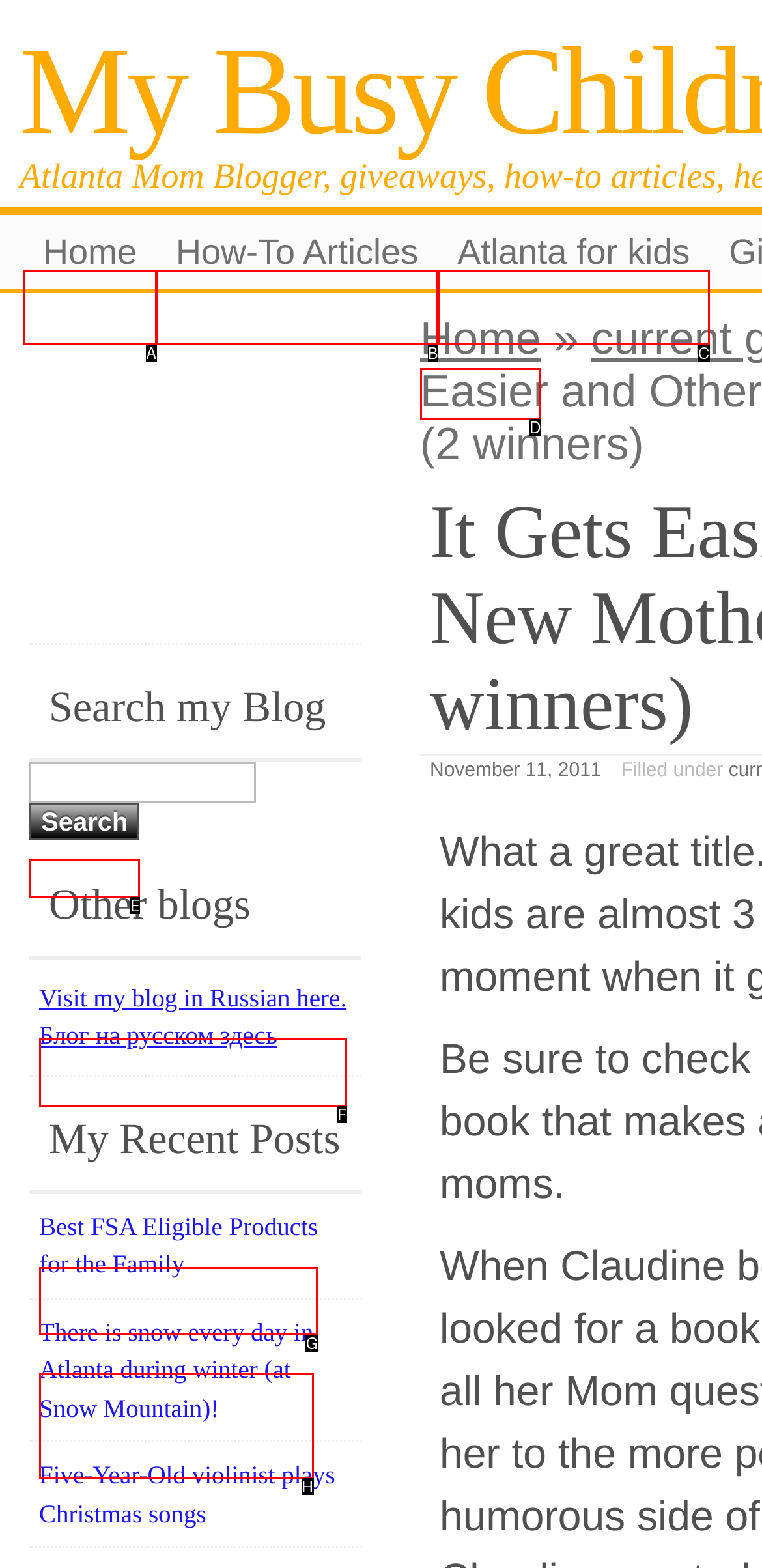Identify the letter of the UI element that fits the description: LinkedIn0
Respond with the letter of the option directly.

None